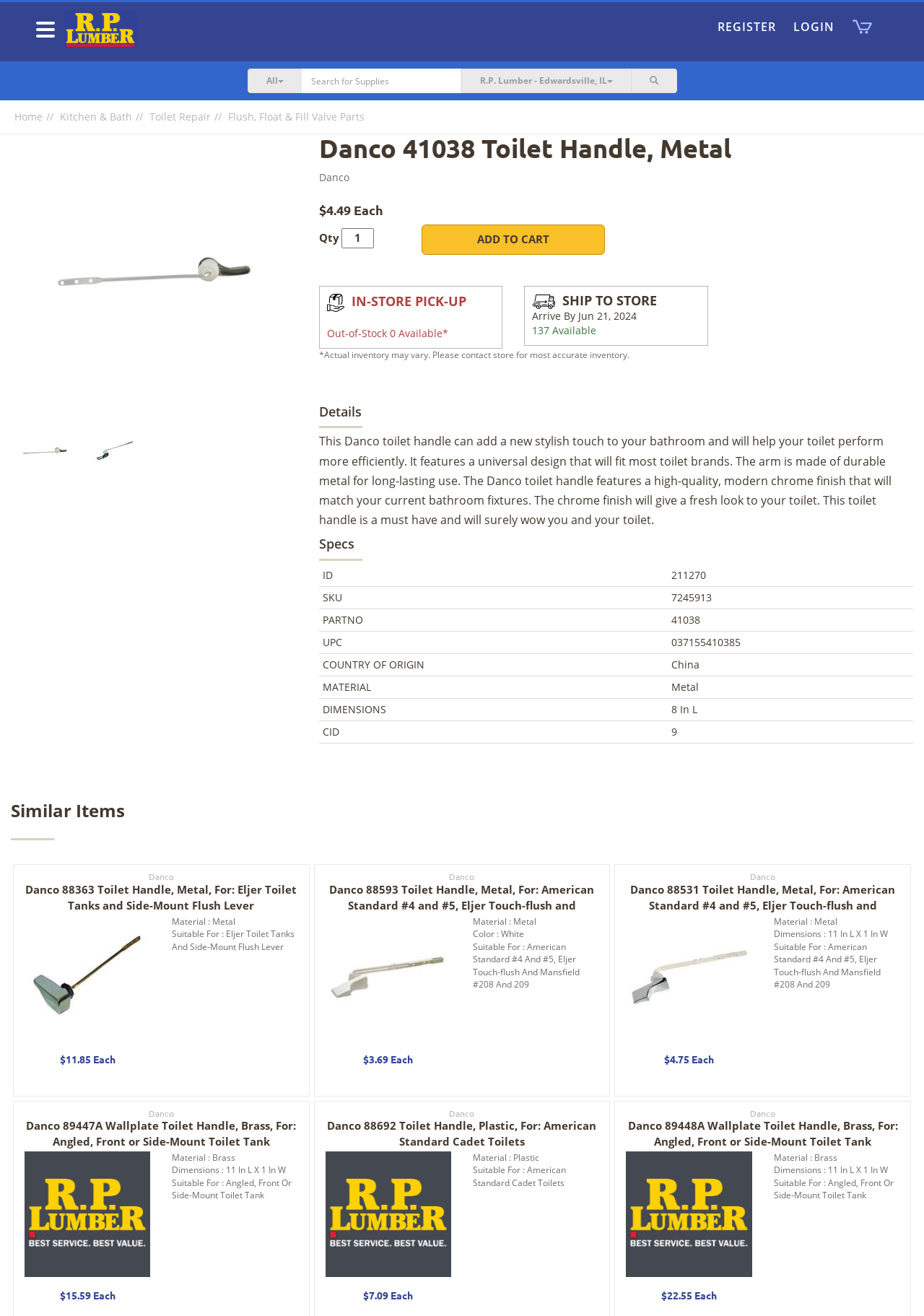Predict the bounding box coordinates of the UI element that matches this description: "Register". The coordinates should be in the format [left, top, right, bottom] with each value between 0 and 1.

[0.767, 0.008, 0.849, 0.032]